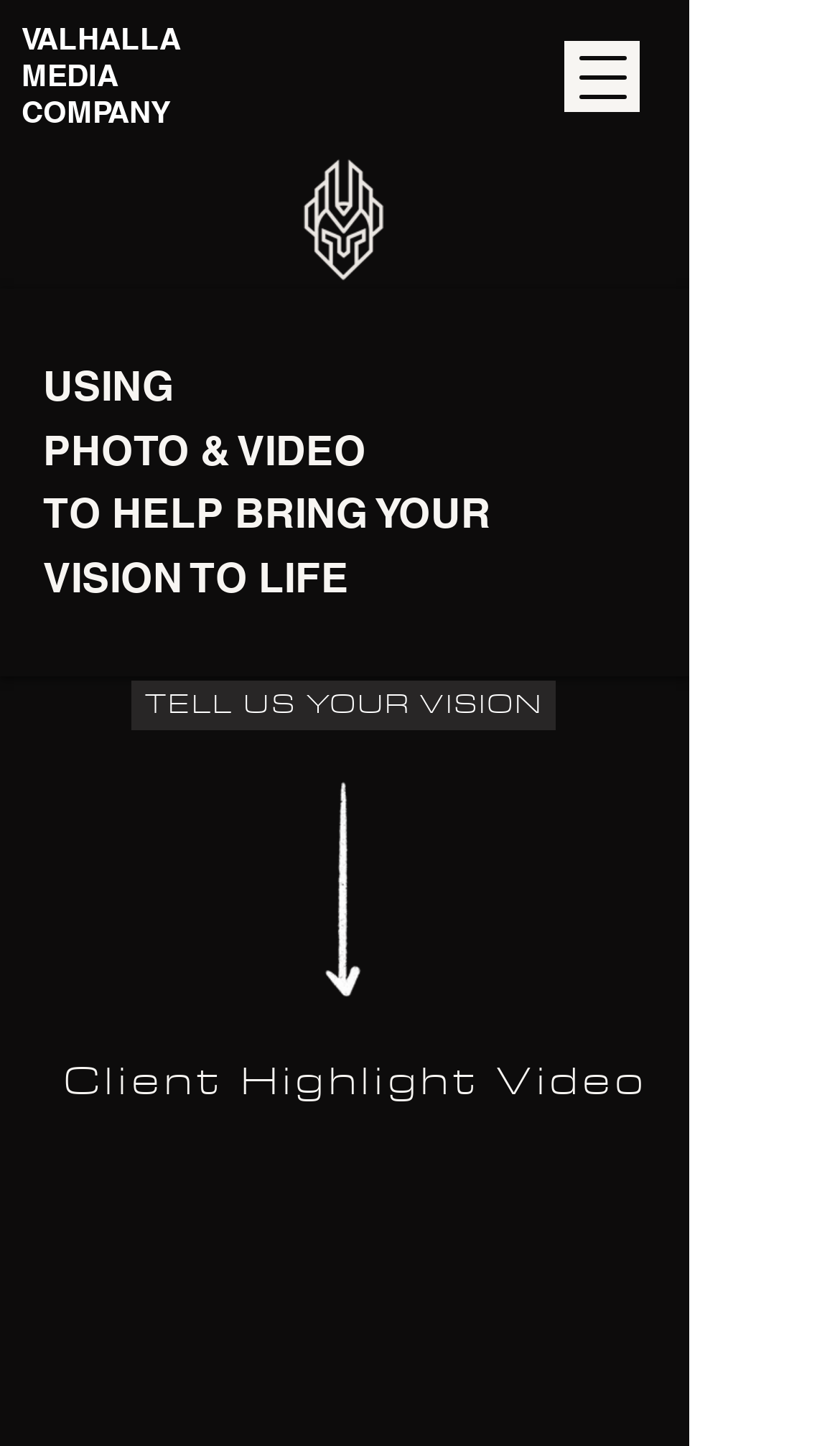Provide a thorough description of the webpage you see.

The webpage is about Valhalla Media Company, a full-service media company providing photography, videography, and media consulting services to clients in Wichita, Kansas, nationally, and internationally. 

At the top, there is a navigation menu button on the right side, which can be opened to access more options. Below it, the company name "VALHALLA MEDIA COMPANY" is prominently displayed in a heading, accompanied by an image of a logo on its right side. 

Further down, a larger heading reads "USING PHOTO & VIDEO TO HELP BRING YOUR VISION TO LIFE", which is centered on the page. Below this heading, there is a call-to-action button "TELL US YOUR VISION" on the left side, with a dropdown menu. To the right of this button, an arrow icon is displayed. 

At the bottom of the page, there is a heading "Client Highlight Video", which is centered and takes up a significant portion of the page's width.